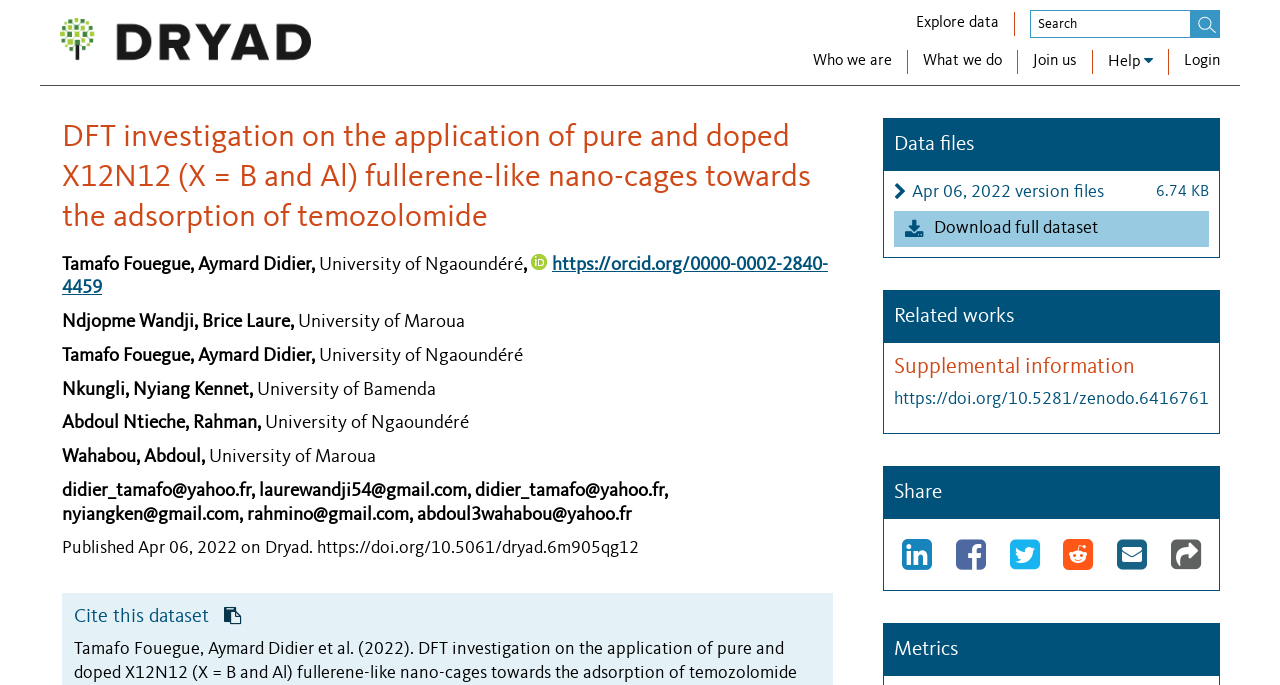What is the purpose of the 'Share' section?
Please provide an in-depth and detailed response to the question.

The 'Share' section is located at the bottom of the webpage, and its purpose is to allow users to share the webpage on various social media platforms, including LinkedIn, Facebook, Twitter, Reddit, and email.